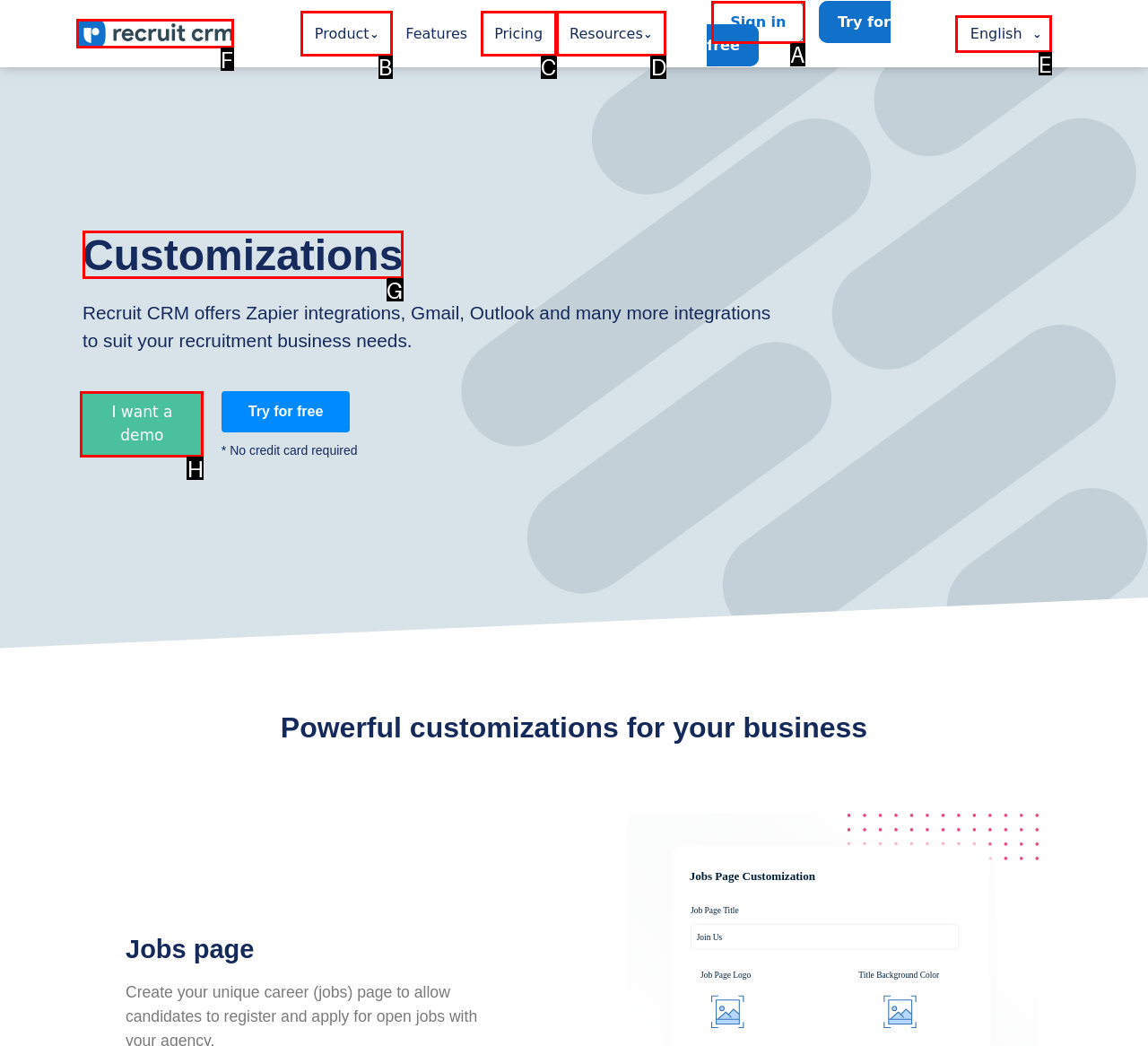Tell me which element should be clicked to achieve the following objective: Request a demo
Reply with the letter of the correct option from the displayed choices.

H